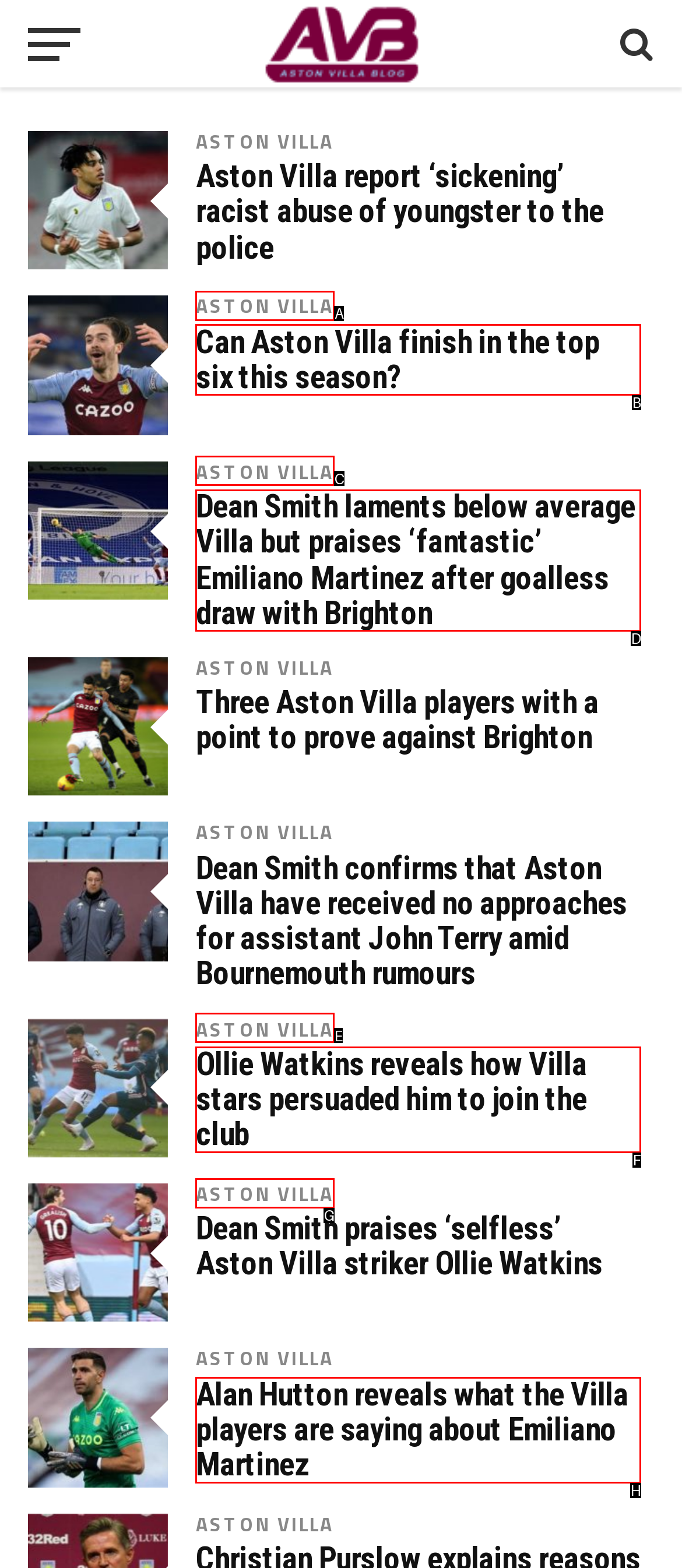Tell me which one HTML element best matches the description: Aston Villa Answer with the option's letter from the given choices directly.

G